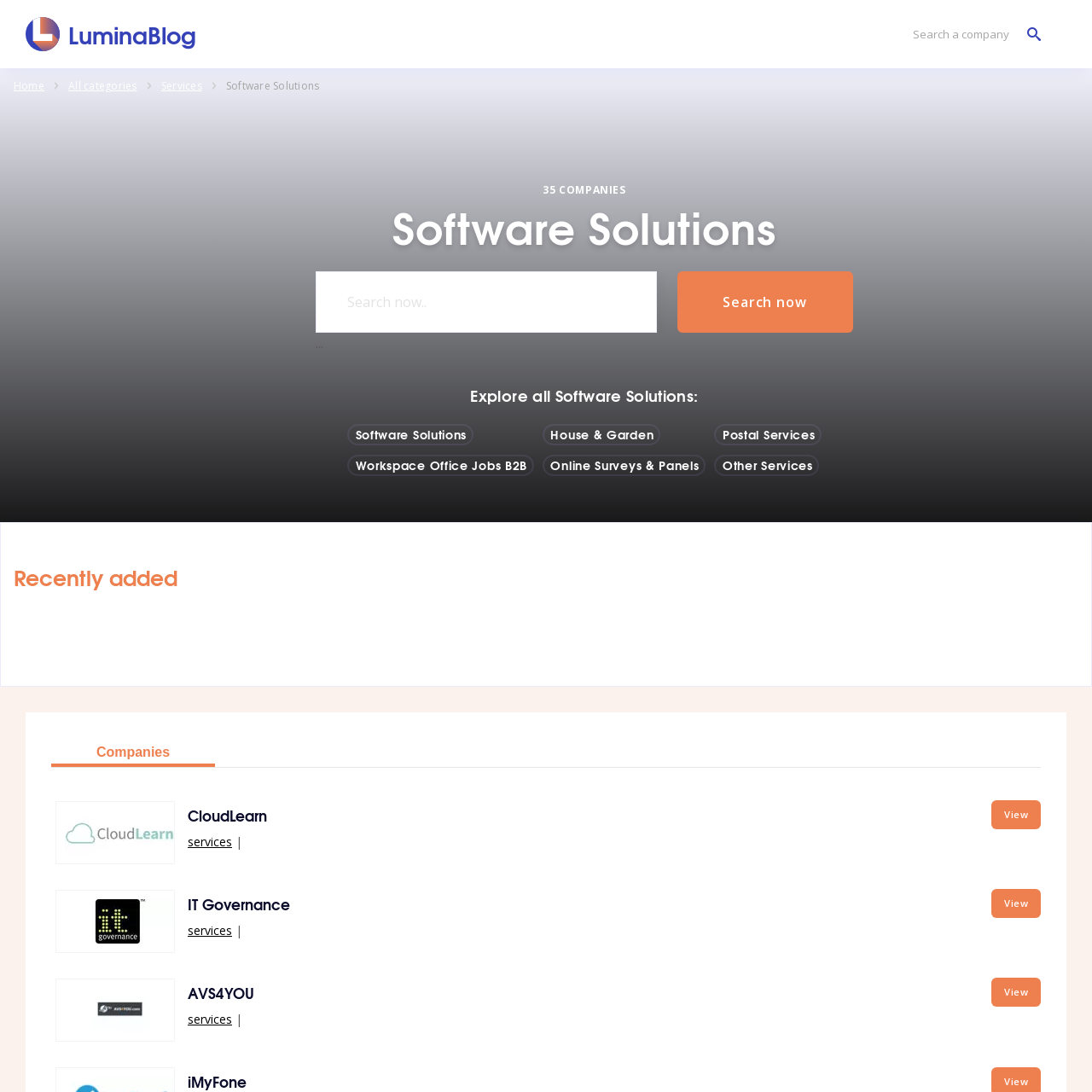Please find the bounding box coordinates of the element that must be clicked to perform the given instruction: "Explore all Software Solutions". The coordinates should be four float numbers from 0 to 1, i.e., [left, top, right, bottom].

[0.431, 0.351, 0.64, 0.372]